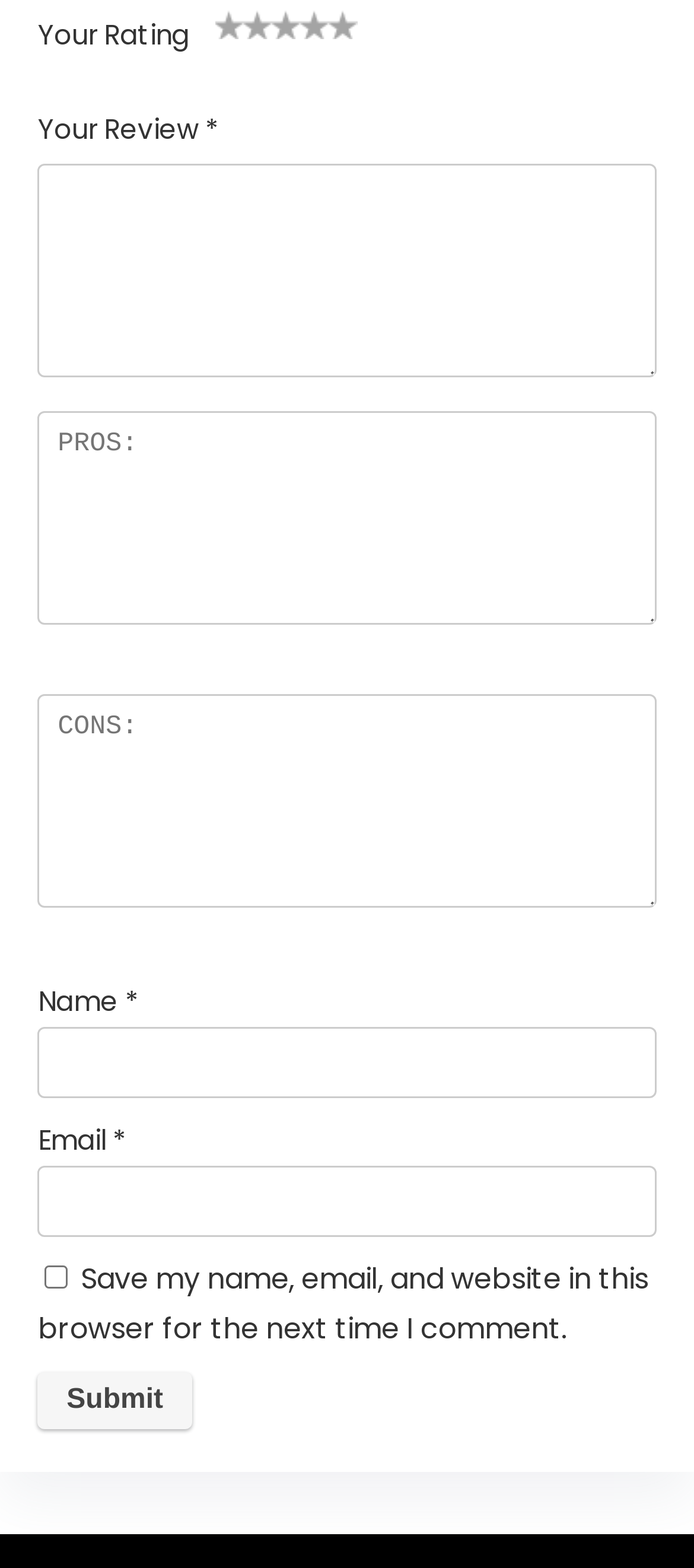How many textboxes are required?
Offer a detailed and exhaustive answer to the question.

The webpage has three required textboxes: 'Your Review', 'Name', and 'Email', indicated by the asterisk symbol (*) next to each label.